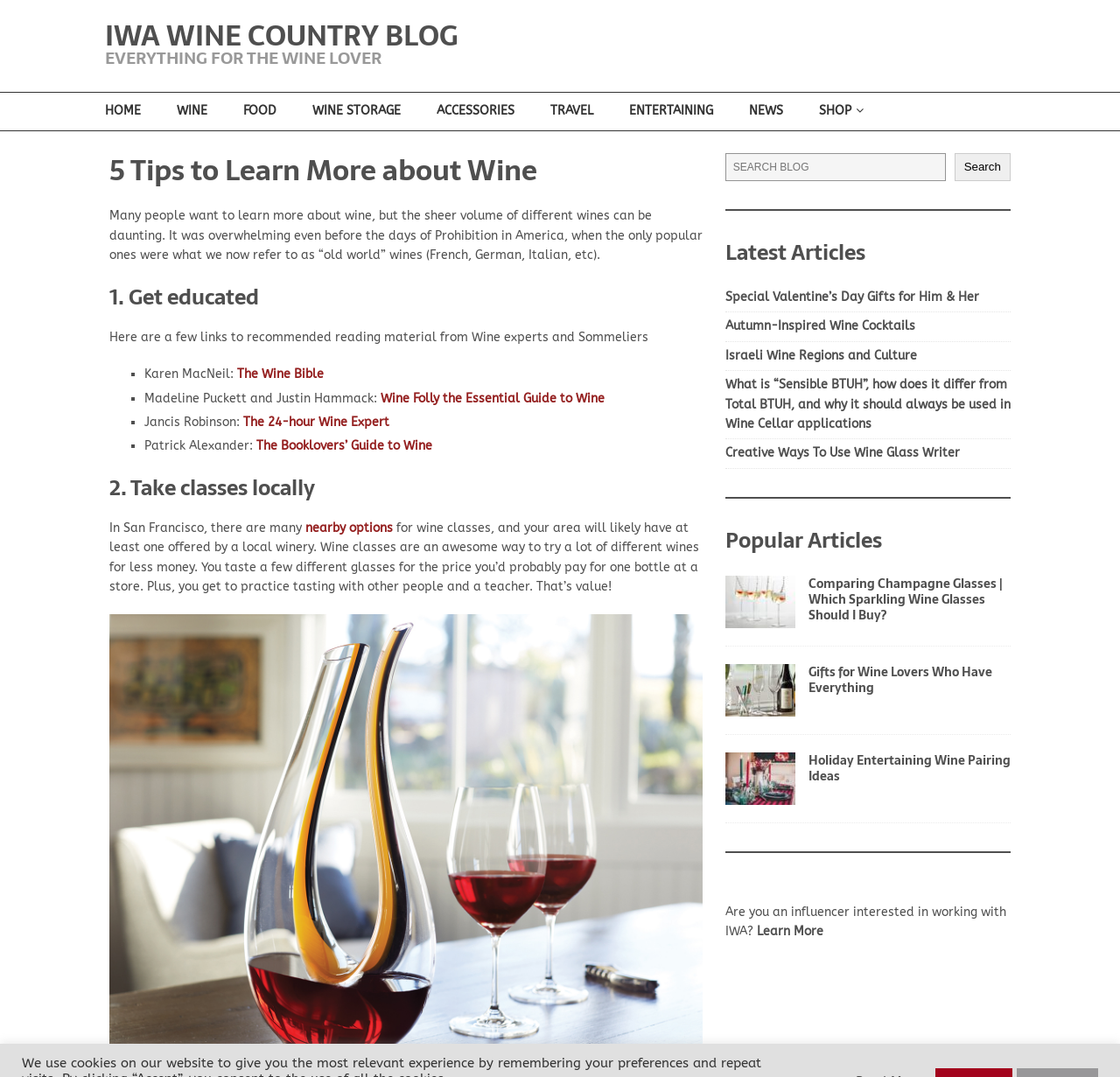Can you identify the bounding box coordinates of the clickable region needed to carry out this instruction: 'Click 'Twitter Icon''? The coordinates should be four float numbers within the range of 0 to 1, stated as [left, top, right, bottom].

None